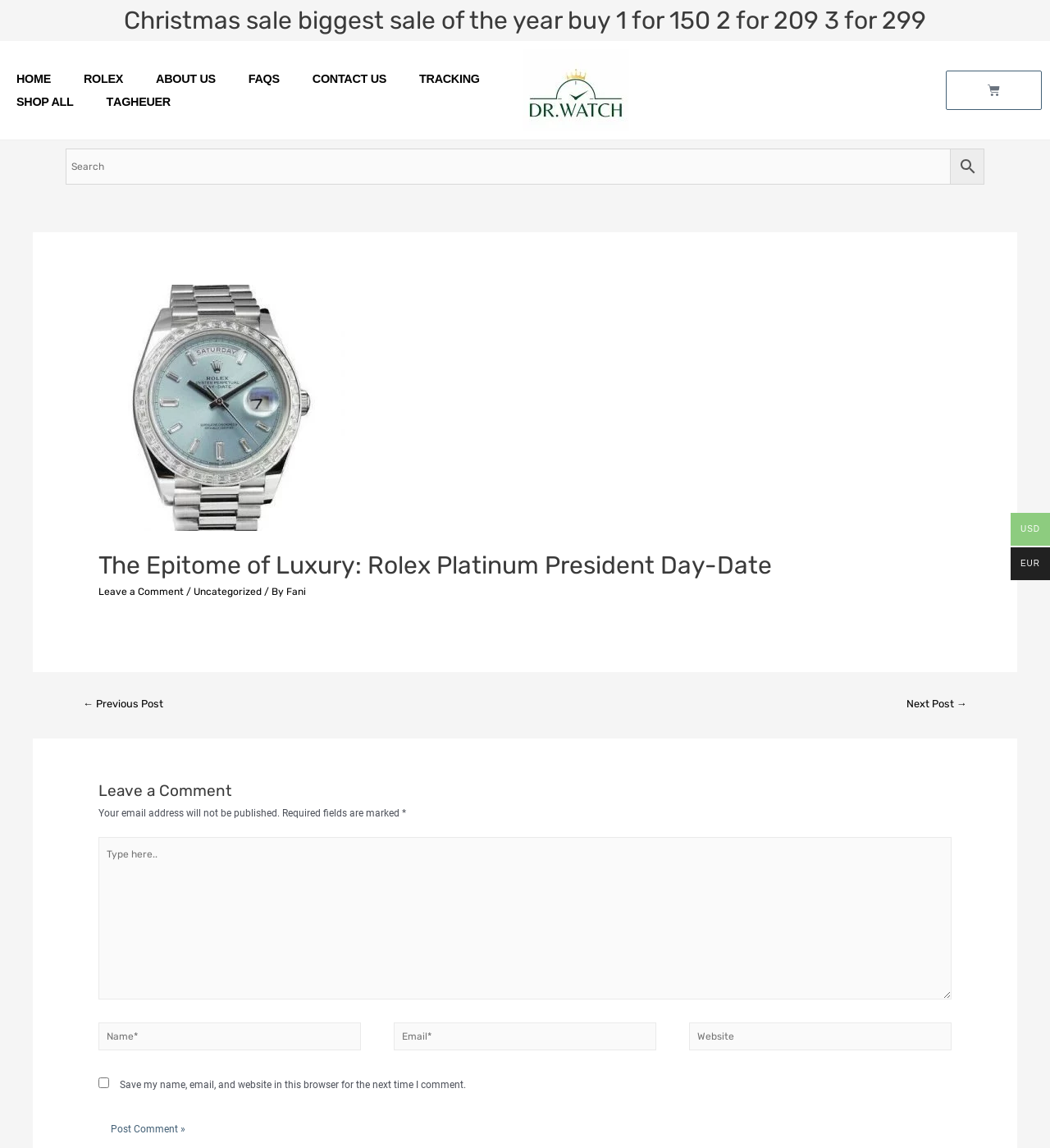Explain in detail what is displayed on the webpage.

This webpage appears to be a blog post about the Rolex Platinum President Day-Date watch. At the top of the page, there is a Christmas sale promotion banner with a heading that reads "Christmas sale biggest sale of the year buy 1 for 150 2 for 209 3 for 299". Below this banner, there is a navigation menu with links to "HOME", "ROLEX", "ABOUT US", "FAQS", "CONTACT US", and "TRACKING".

To the right of the navigation menu, there is a search bar with a magnifying glass icon. Next to the search bar, there is a shopping cart icon with a link to the cart. Above the search bar, there is an image of a Rolex watch.

The main content of the page is an article about the Rolex Platinum President Day-Date watch. The article has a heading that reads "The Epitome of Luxury: Rolex Platinum President Day-Date". Below the heading, there is a link to leave a comment and a category link to "Uncategorized". The article text is not provided, but it appears to be a descriptive piece about the watch.

Below the article, there is a navigation section with links to previous and next posts. Further down, there is a comment section where users can leave their comments. The comment section has fields for name, email, and website, as well as a checkbox to save the user's information for future comments. There is also a "Post Comment" button.

At the bottom right of the page, there are currency options with links to USD and EUR.